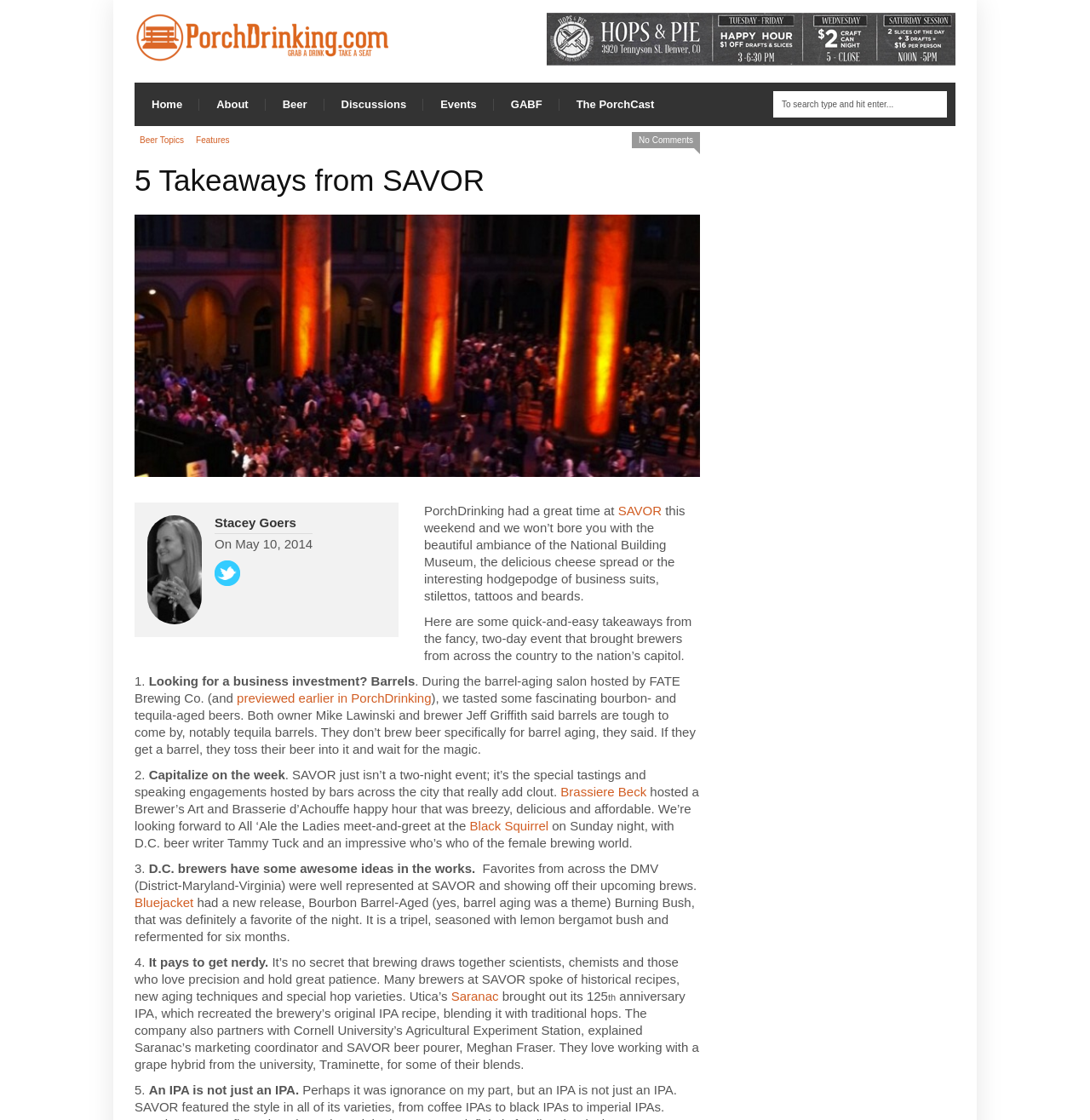Specify the bounding box coordinates of the area that needs to be clicked to achieve the following instruction: "Explore the range of products".

None